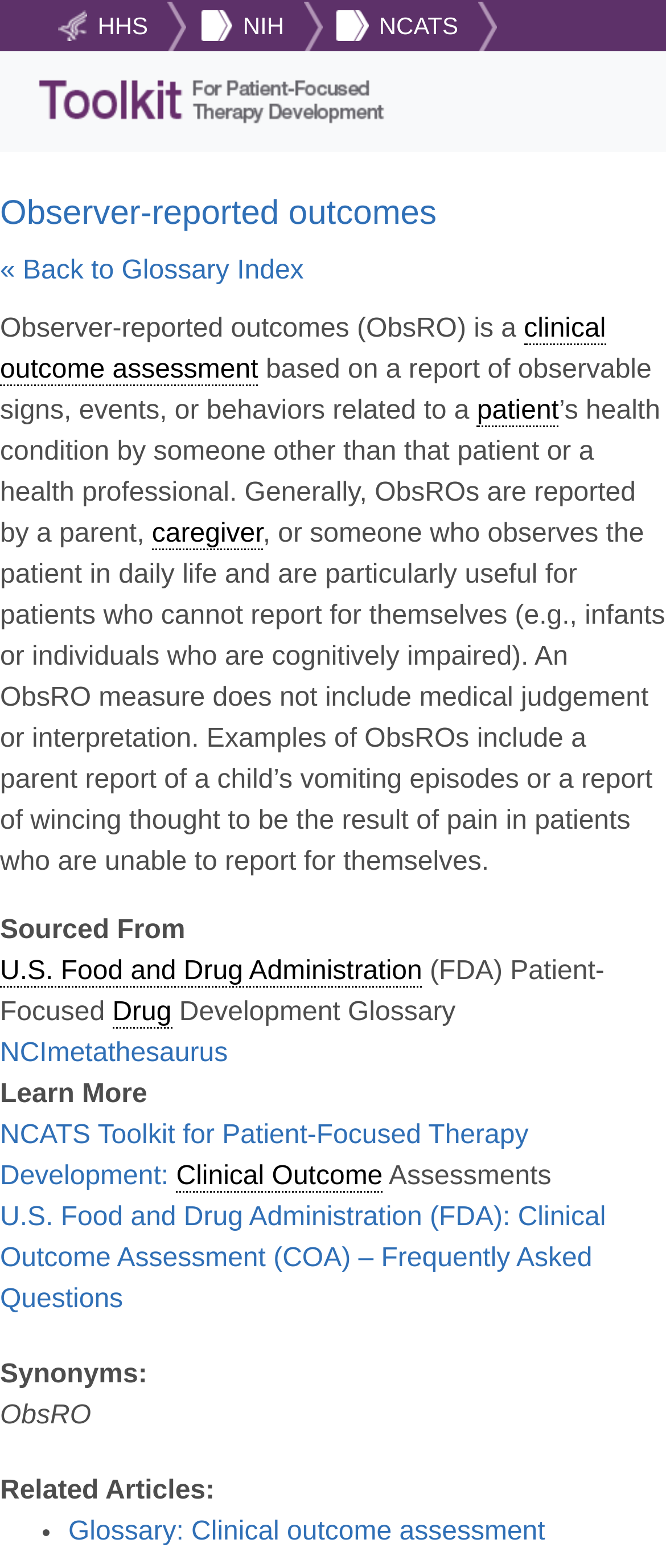Based on the element description: "Glossary: Clinical outcome assessment", identify the bounding box coordinates for this UI element. The coordinates must be four float numbers between 0 and 1, listed as [left, top, right, bottom].

[0.103, 0.967, 0.819, 0.986]